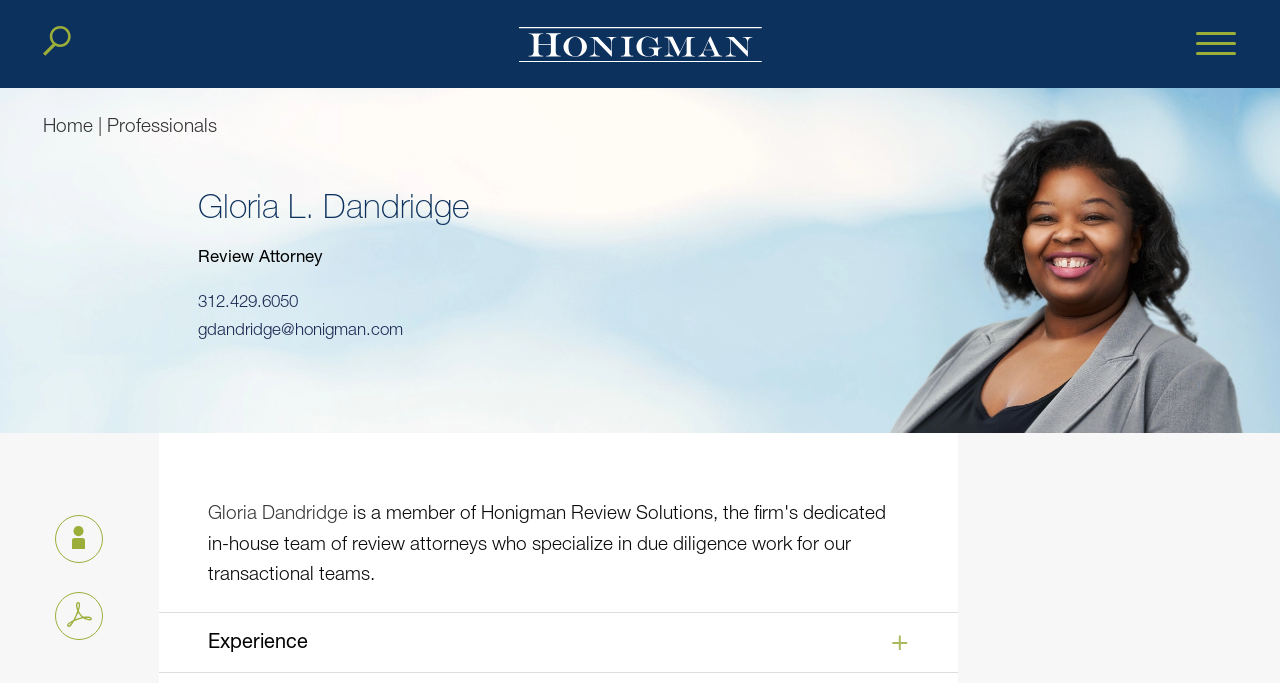Generate a comprehensive description of the webpage.

The webpage is about Gloria L. Dandridge, an attorney at Honigman LLP. At the top left, there is a link to the law firm's homepage, accompanied by an image of the firm's logo. On the top right, there are several links, including "Cookie Settings", "Search", and "Main Content". The search link is accompanied by a search icon image.

Below the top links, there is a main navigation menu with links to "Home", "Professionals", and other pages, separated by a vertical bar. On the left side of the page, there is a section dedicated to Gloria Dandridge, with her name in a heading, followed by a "Review Attorney" label, and her contact information, including phone number and email address.

On the right side of the page, there are two links to download her vCard and a PDF, each accompanied by an icon image. Below these links, there is a section with a heading "Experience +" which can be expanded or collapsed using a button.

At the bottom of the page, there are links to "Jump to Page" and "Main Menu", which may be used for accessibility purposes. Overall, the webpage provides information about Gloria Dandridge's professional profile and contact details, with links to related pages and resources.